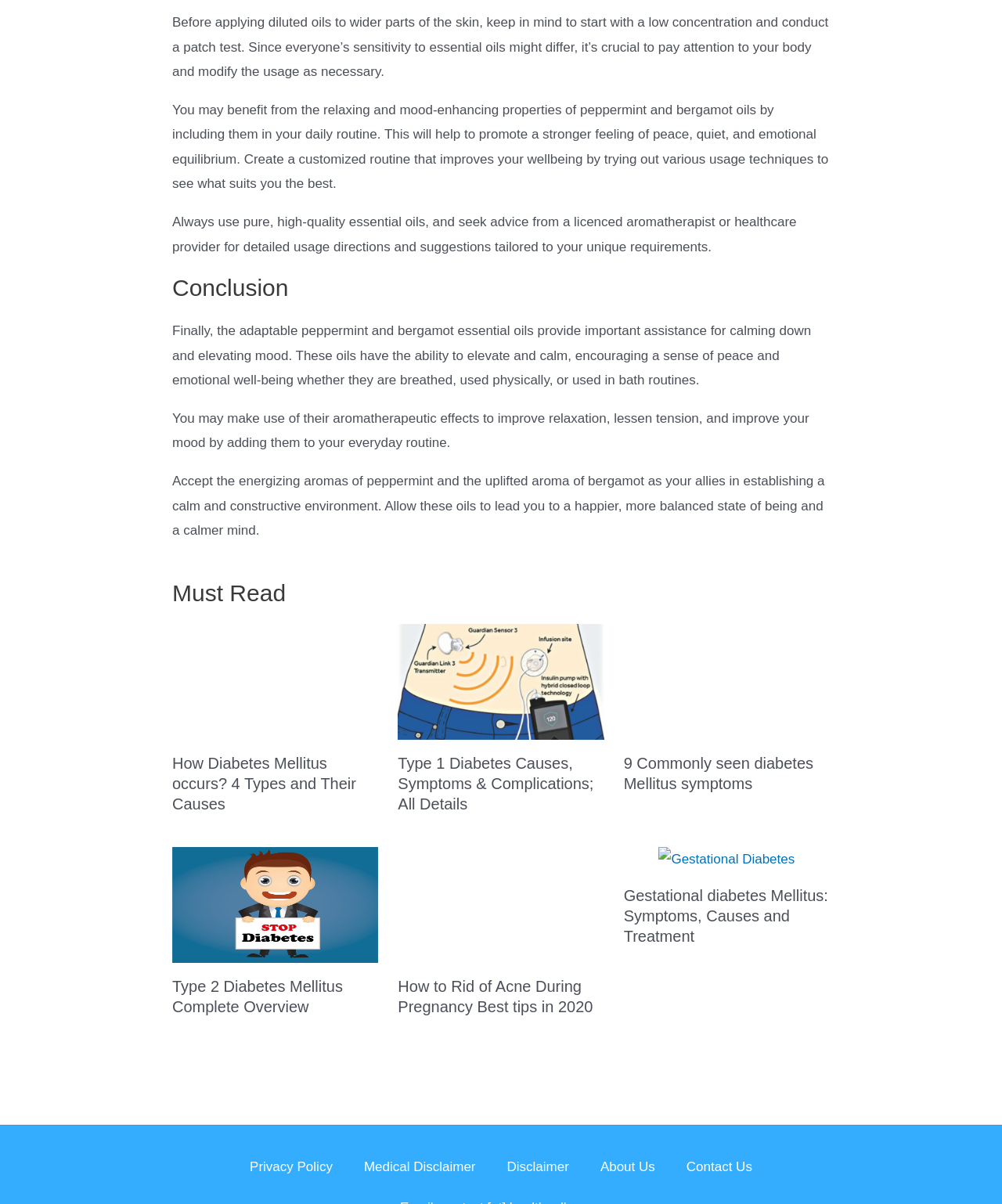Using the provided description: "Disclaimer", find the bounding box coordinates of the corresponding UI element. The output should be four float numbers between 0 and 1, in the format [left, top, right, bottom].

[0.49, 0.954, 0.583, 0.984]